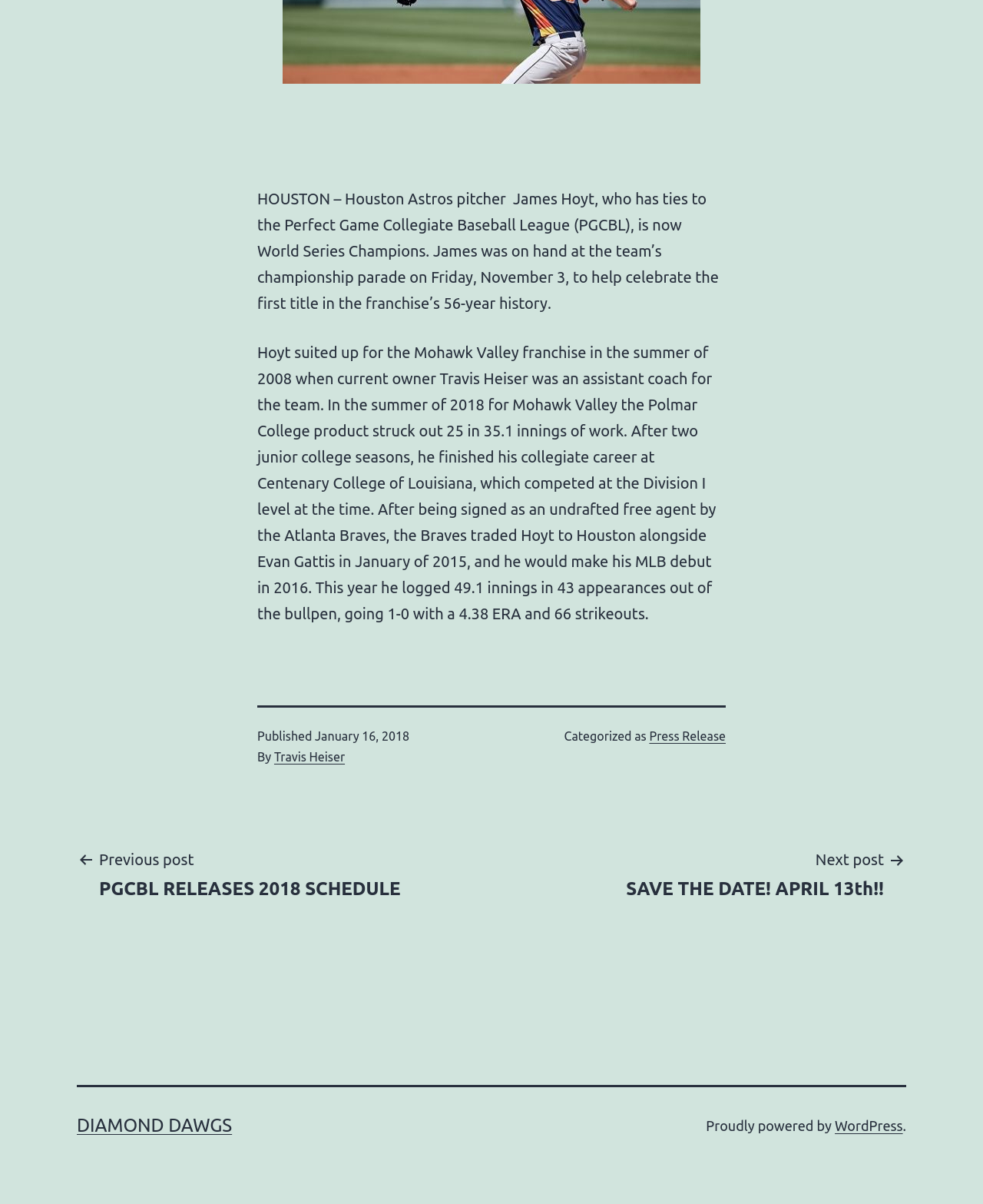Locate the bounding box coordinates of the UI element described by: "Previous postPGCBL RELEASES 2018 SCHEDULE". The bounding box coordinates should consist of four float numbers between 0 and 1, i.e., [left, top, right, bottom].

[0.078, 0.703, 0.43, 0.748]